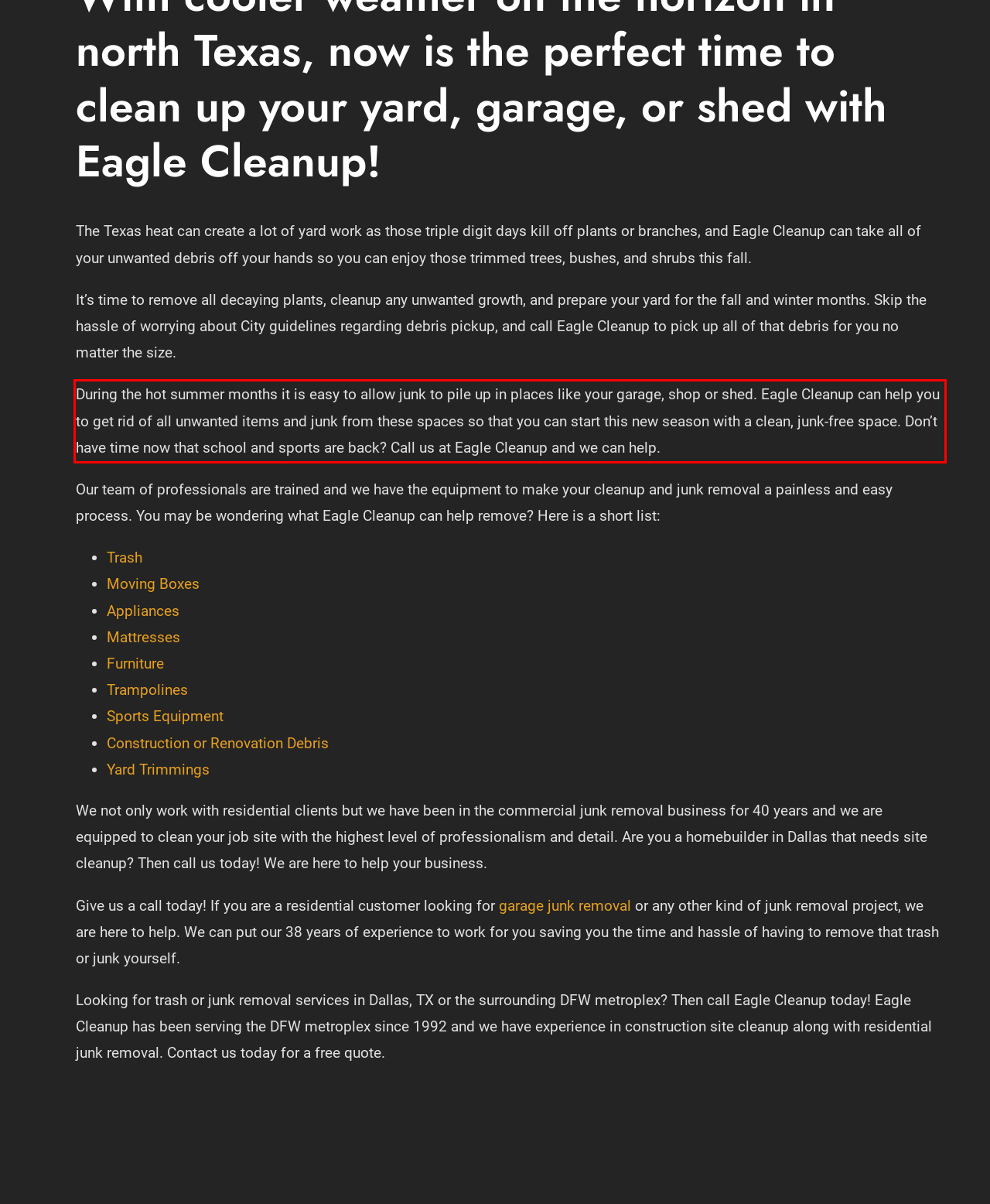Using the provided screenshot of a webpage, recognize the text inside the red rectangle bounding box by performing OCR.

During the hot summer months it is easy to allow junk to pile up in places like your garage, shop or shed. Eagle Cleanup can help you to get rid of all unwanted items and junk from these spaces so that you can start this new season with a clean, junk-free space. Don’t have time now that school and sports are back? Call us at Eagle Cleanup and we can help.